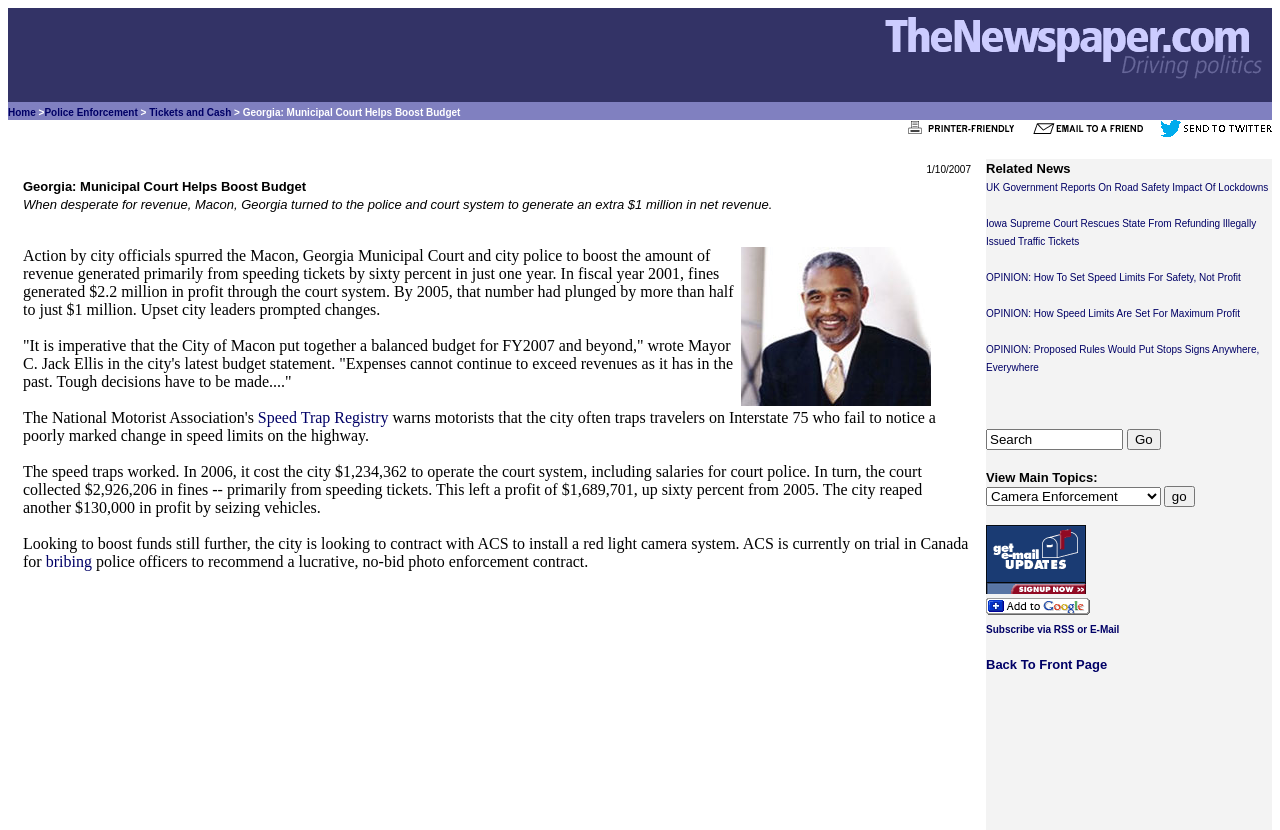Identify the bounding box coordinates for the element that needs to be clicked to fulfill this instruction: "Click on the 'Get Email Updates' link". Provide the coordinates in the format of four float numbers between 0 and 1: [left, top, right, bottom].

[0.77, 0.699, 0.848, 0.719]